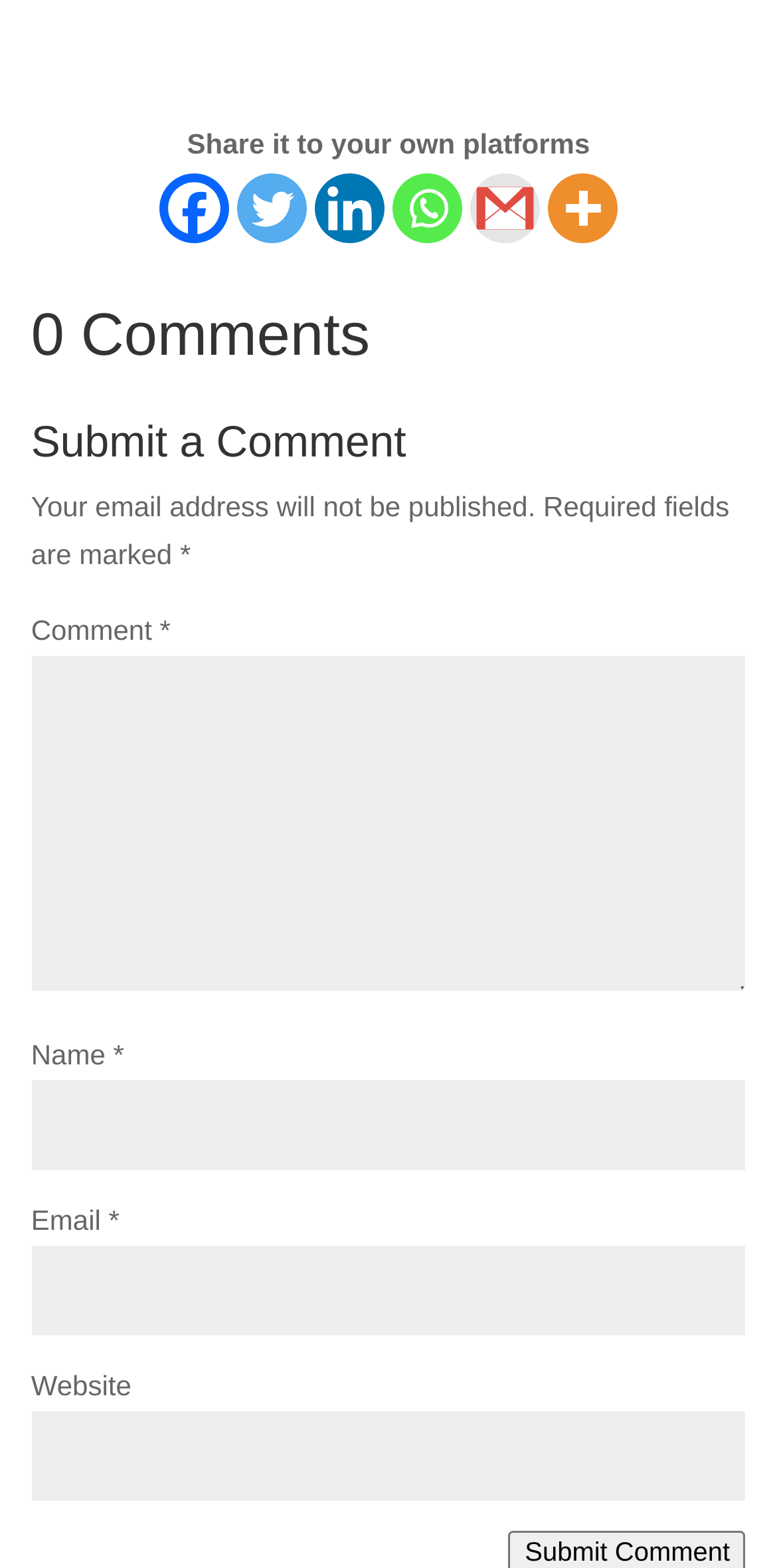Use one word or a short phrase to answer the question provided: 
What is the purpose of the links at the top?

Share to platforms